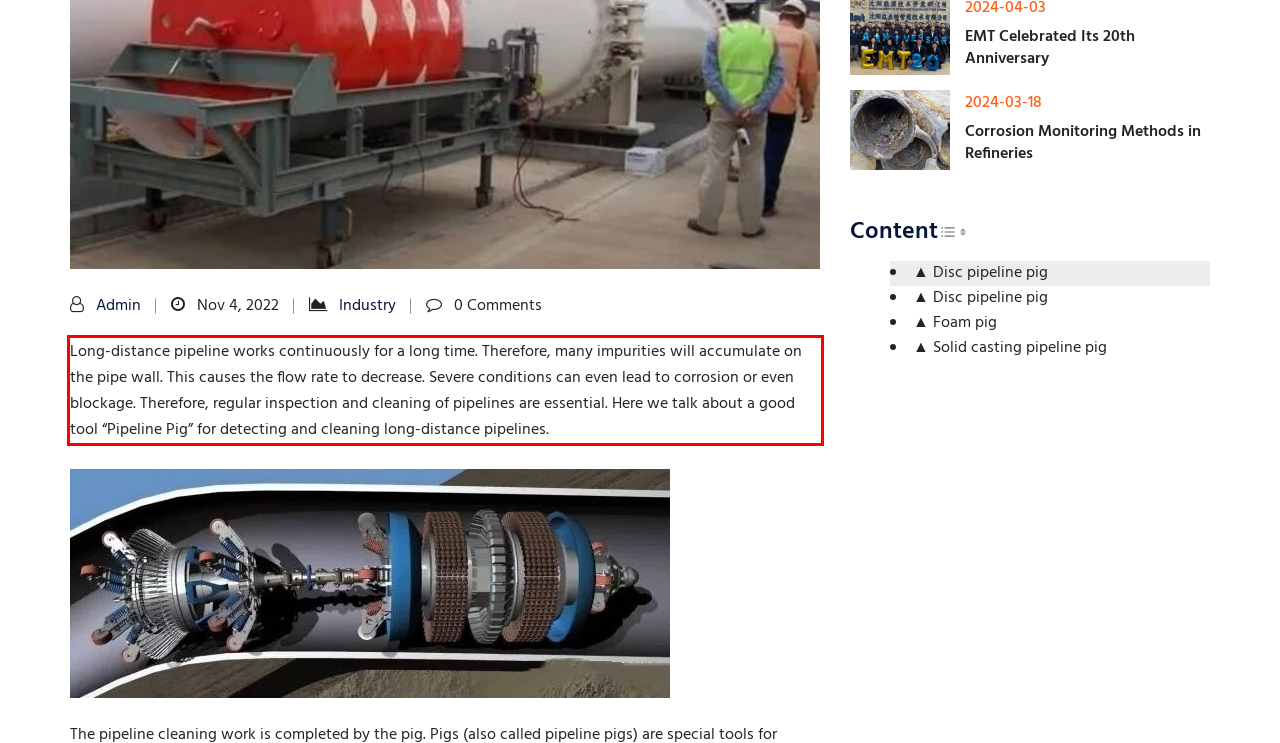Review the webpage screenshot provided, and perform OCR to extract the text from the red bounding box.

Long-distance pipeline works continuously for a long time. Therefore, many impurities will accumulate on the pipe wall. This causes the flow rate to decrease. Severe conditions can even lead to corrosion or even blockage. Therefore, regular inspection and cleaning of pipelines are essential. Here we talk about a good tool “Pipeline Pig” for detecting and cleaning long-distance pipelines.